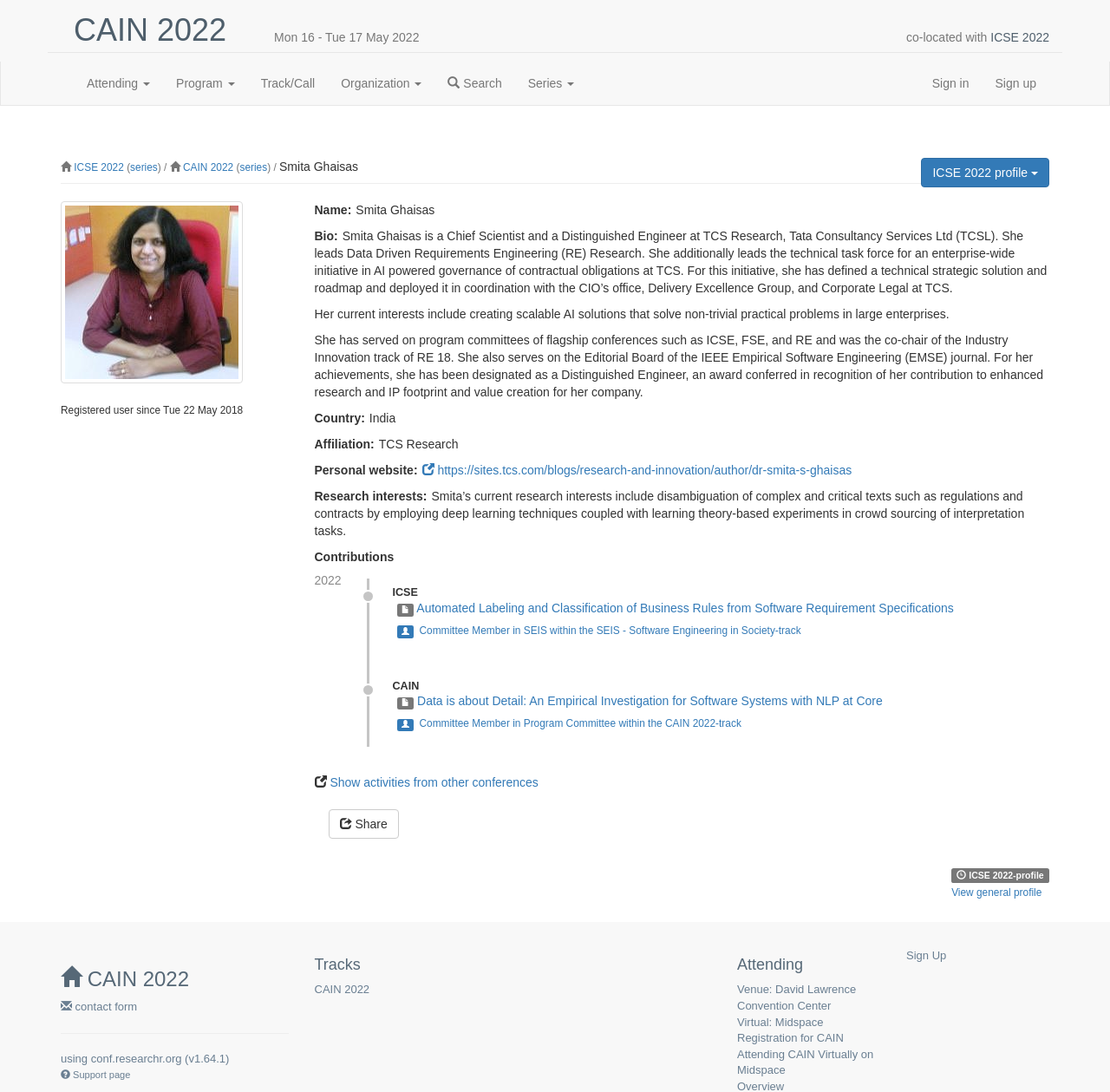Identify the bounding box coordinates of the clickable region necessary to fulfill the following instruction: "Search". The bounding box coordinates should be four float numbers between 0 and 1, i.e., [left, top, right, bottom].

[0.392, 0.056, 0.464, 0.096]